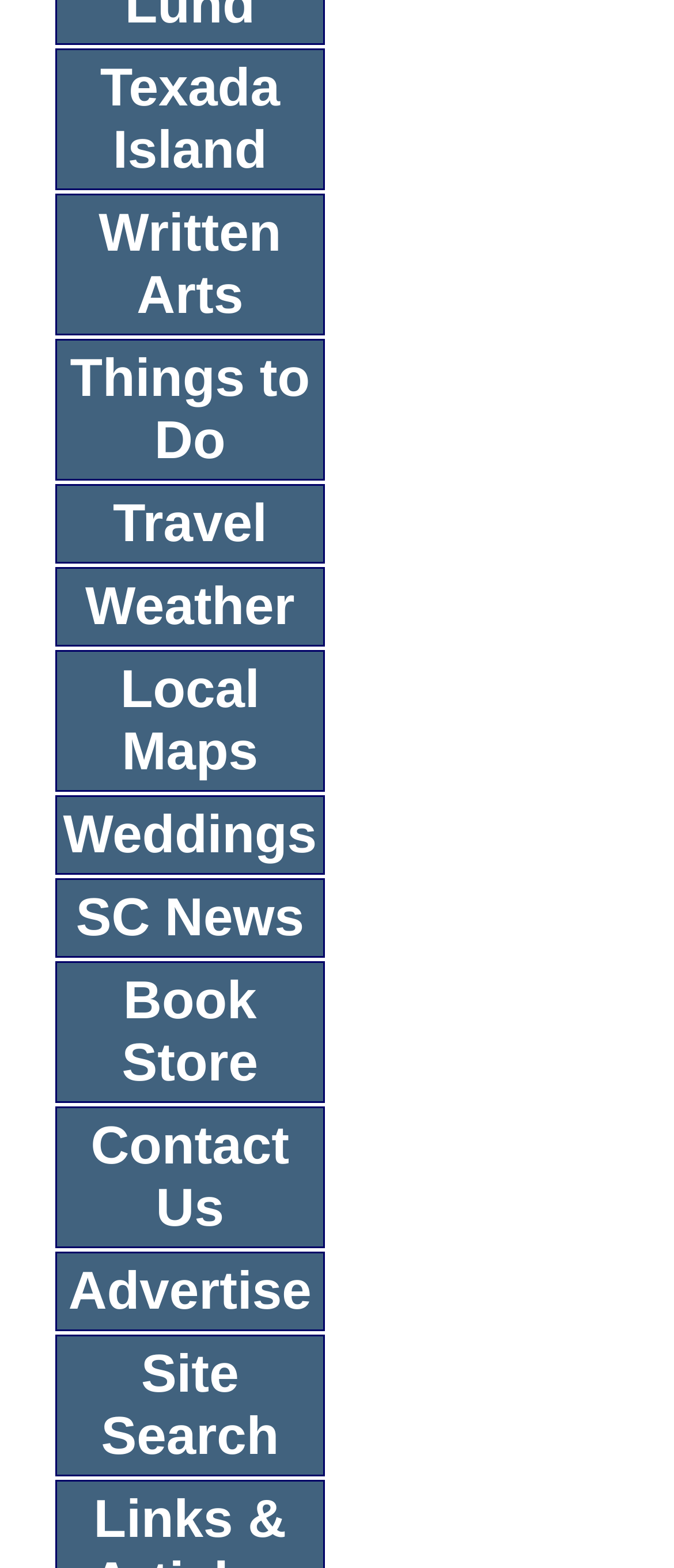Please determine the bounding box coordinates of the element to click on in order to accomplish the following task: "check the Weather". Ensure the coordinates are four float numbers ranging from 0 to 1, i.e., [left, top, right, bottom].

[0.081, 0.362, 0.483, 0.412]